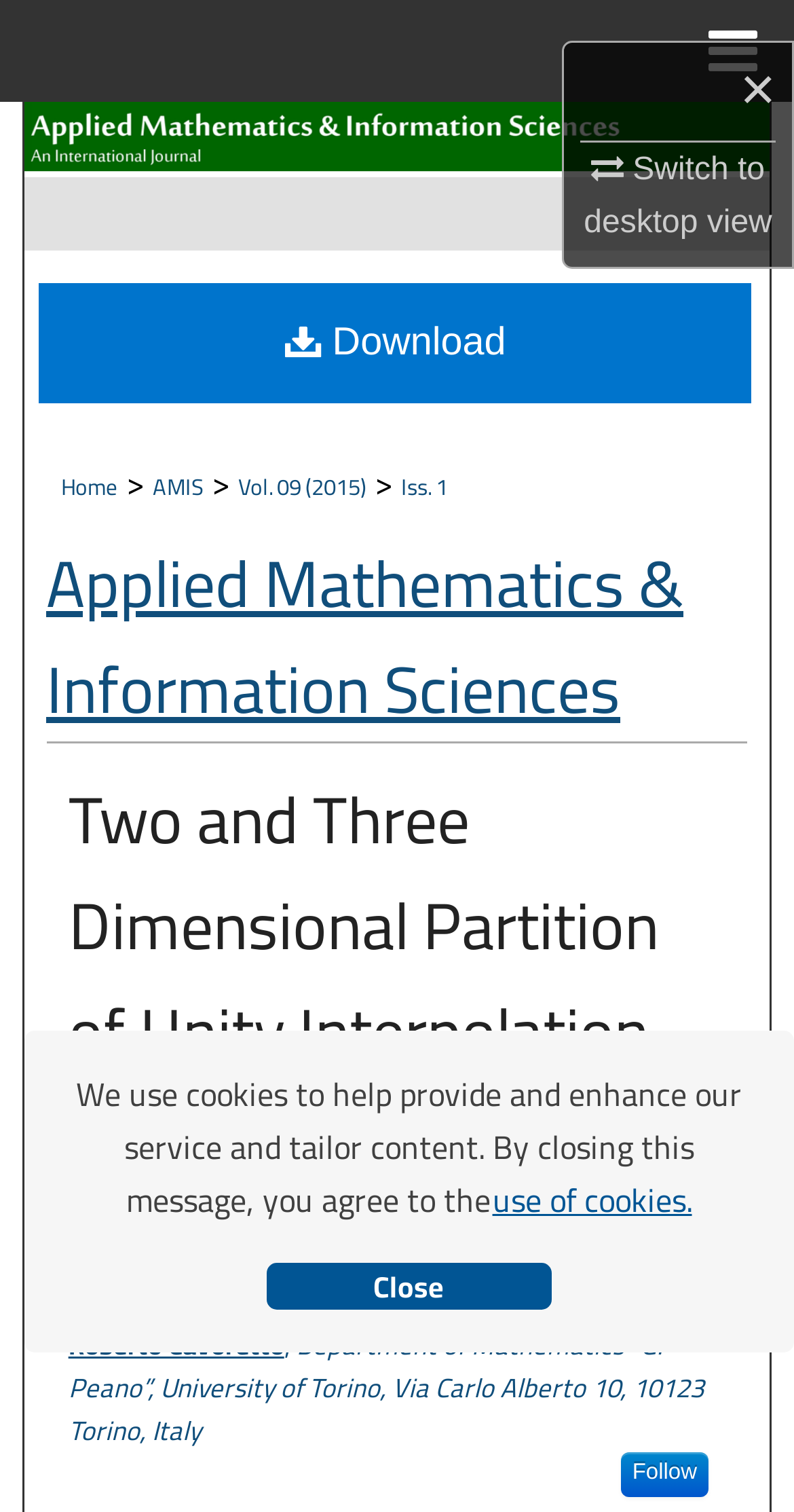Locate the bounding box coordinates of the element that should be clicked to execute the following instruction: "Browse collections".

[0.0, 0.135, 1.0, 0.202]